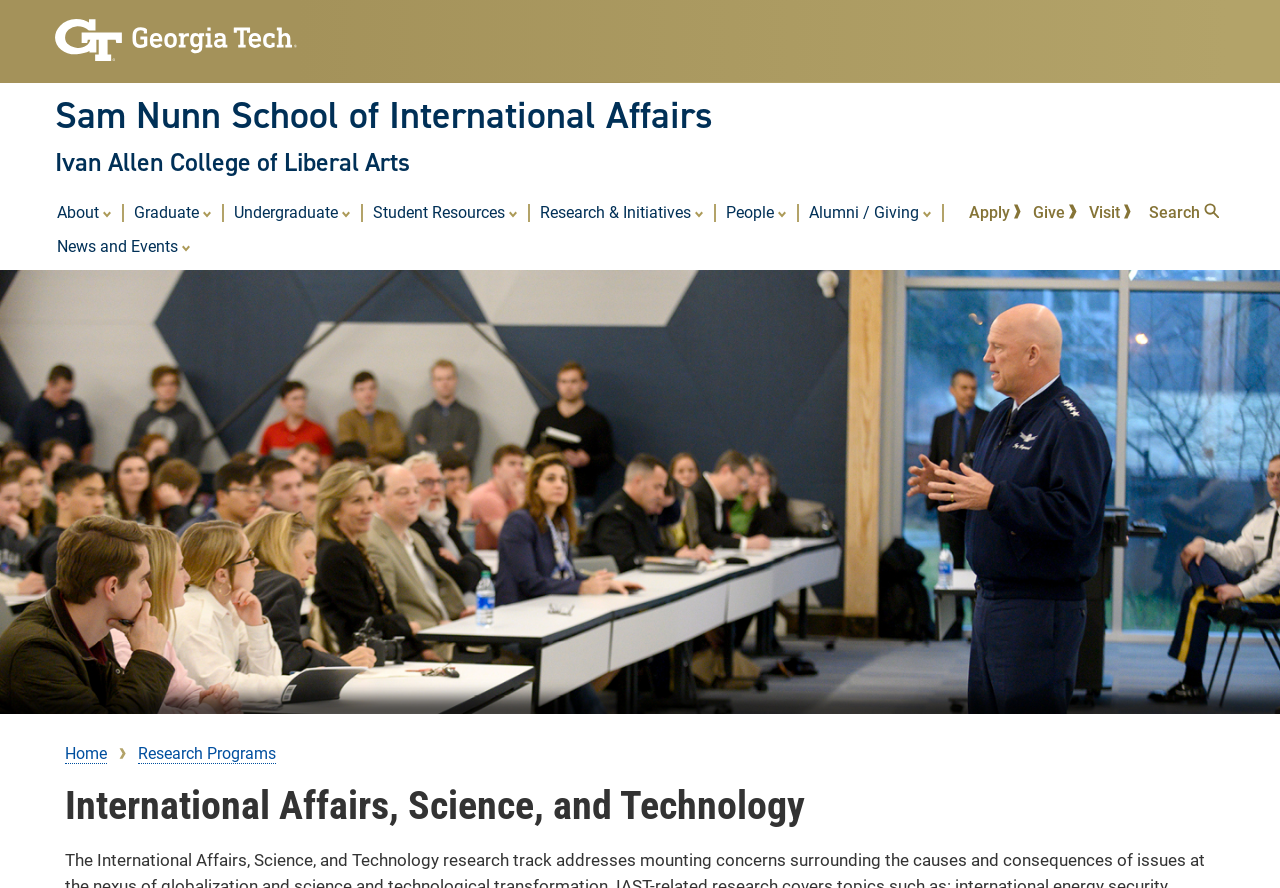Extract the bounding box coordinates for the UI element described as: "alt="Georgia Institute of Technology"".

[0.043, 0.054, 0.232, 0.073]